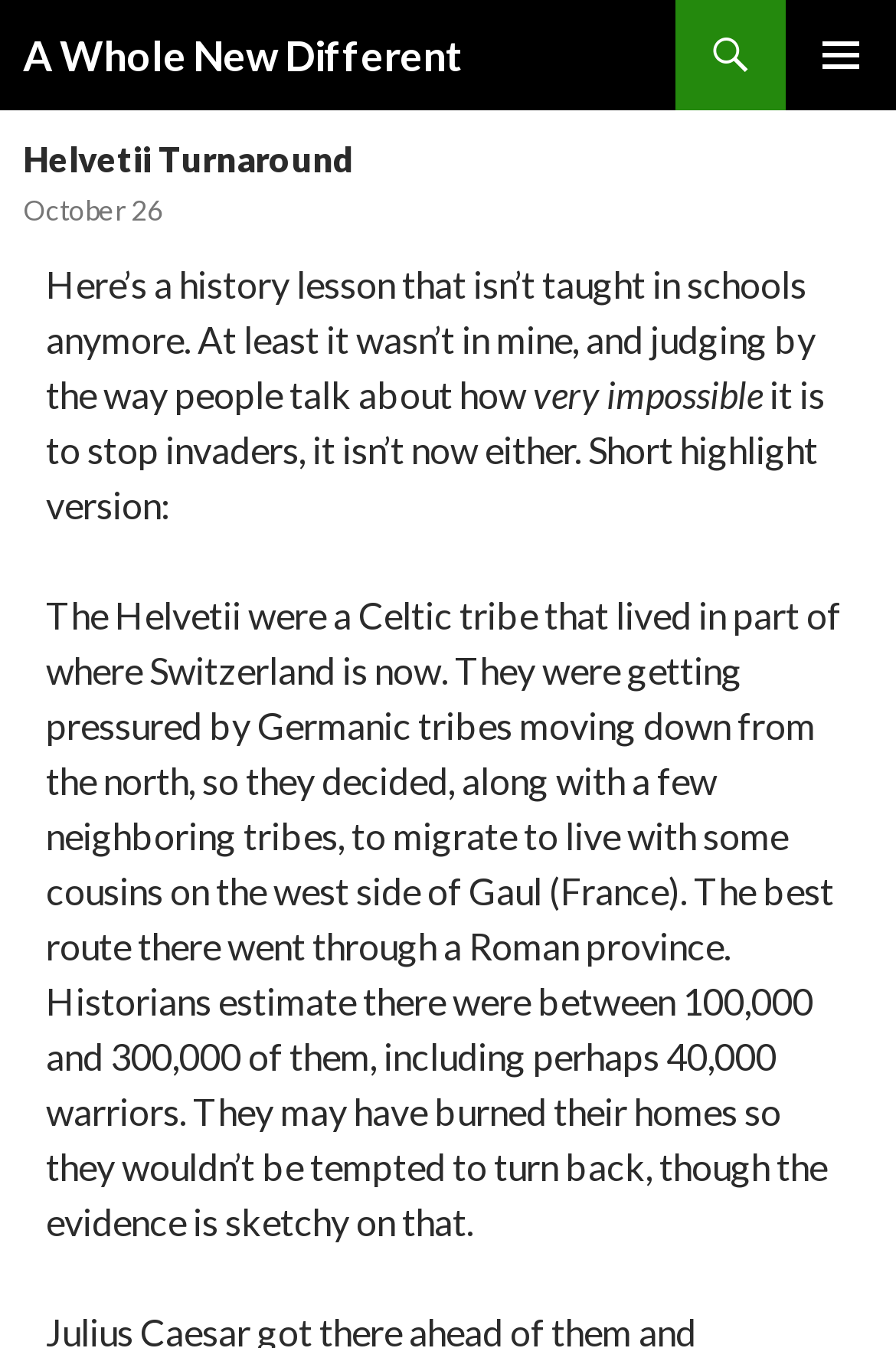Identify the bounding box for the given UI element using the description provided. Coordinates should be in the format (top-left x, top-left y, bottom-right x, bottom-right y) and must be between 0 and 1. Here is the description: Search

[0.013, 0.0, 0.131, 0.041]